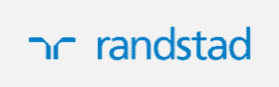Offer a comprehensive description of the image.

The image features the logo of Randstad, a leading global human resource consulting firm known for its staffing and recruitment services. The logo is presented in a clean and simplistic design, showcasing the brand name "randstad" in a deep blue font, accompanied by a distinctive graphic element that resembles an abstract representation of two people connecting, symbolizing Randstad's commitment to facilitating relationships between employers and job seekers. This logo is part of a display that celebrates various trusted organizations, highlighting Randstad's role in serving busy businesses across diverse industries.